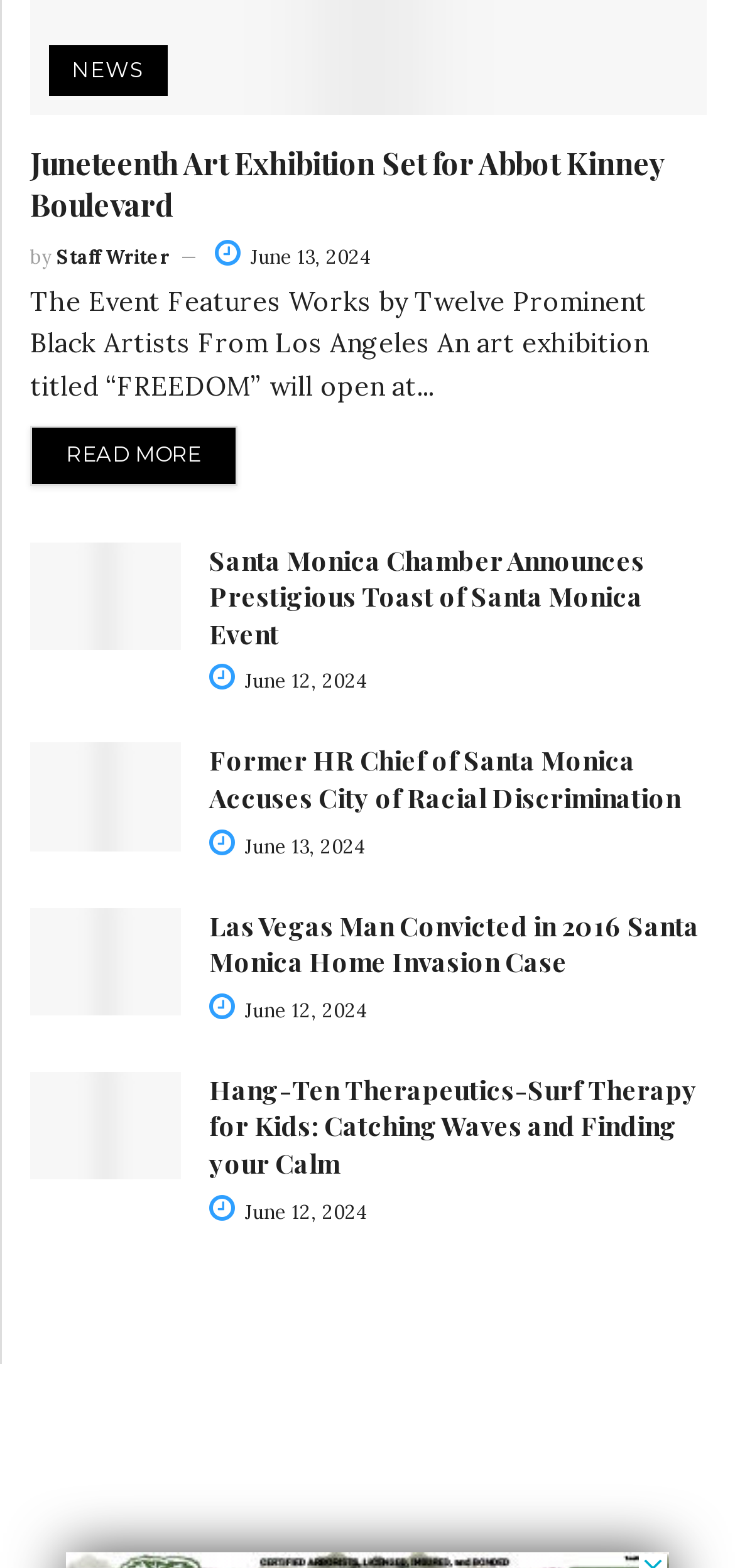Can you determine the bounding box coordinates of the area that needs to be clicked to fulfill the following instruction: "View Santa Monica Chamber Announces Prestigious Toast of Santa Monica Event"?

[0.041, 0.346, 0.246, 0.414]